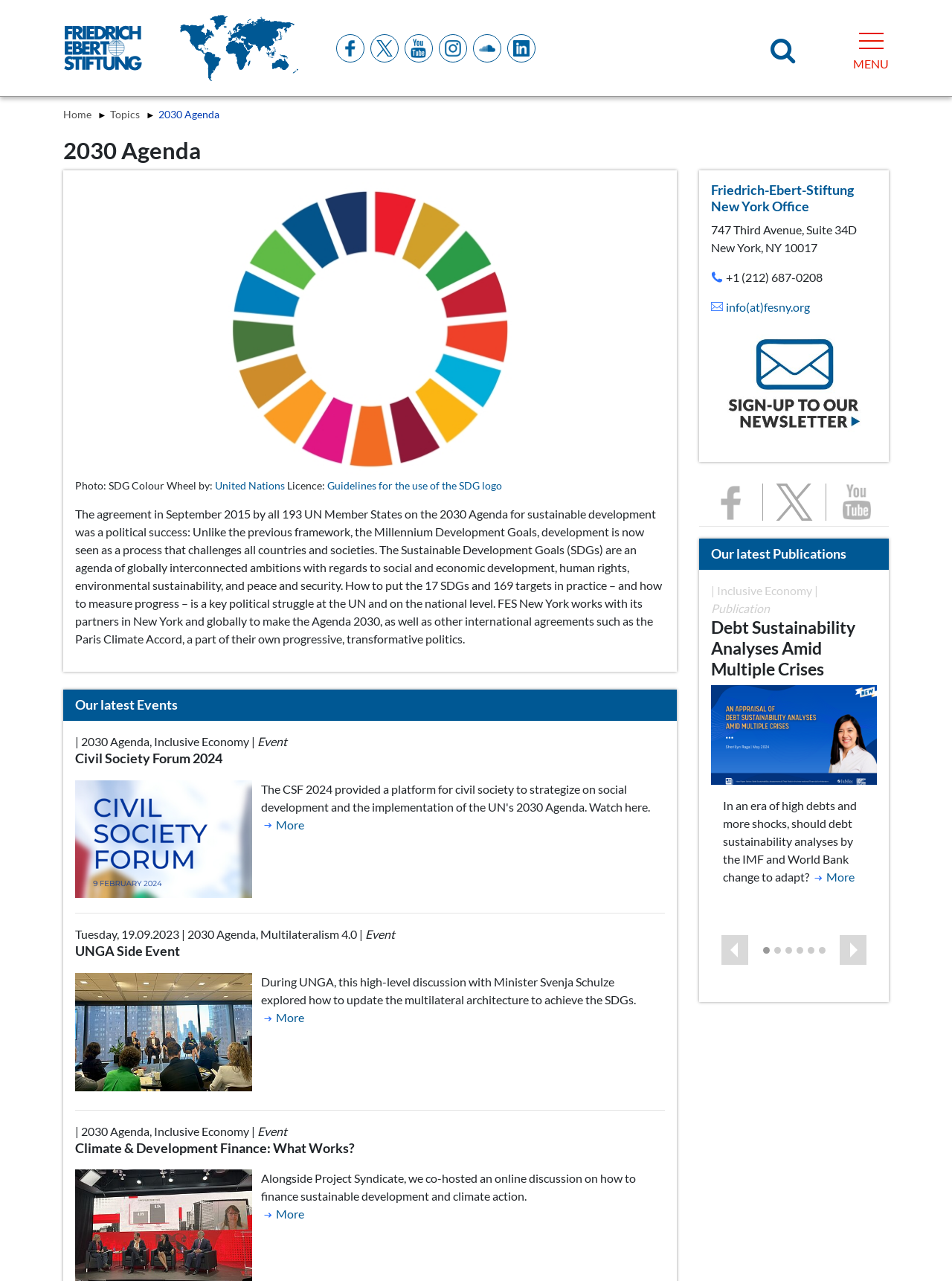How many navigation links are there in the breadcrumb?
Answer the question in as much detail as possible.

I examined the breadcrumb navigation section and found three links: 'Home', 'Topics', and '2030 Agenda', so I concluded that there are 3 navigation links in the breadcrumb.